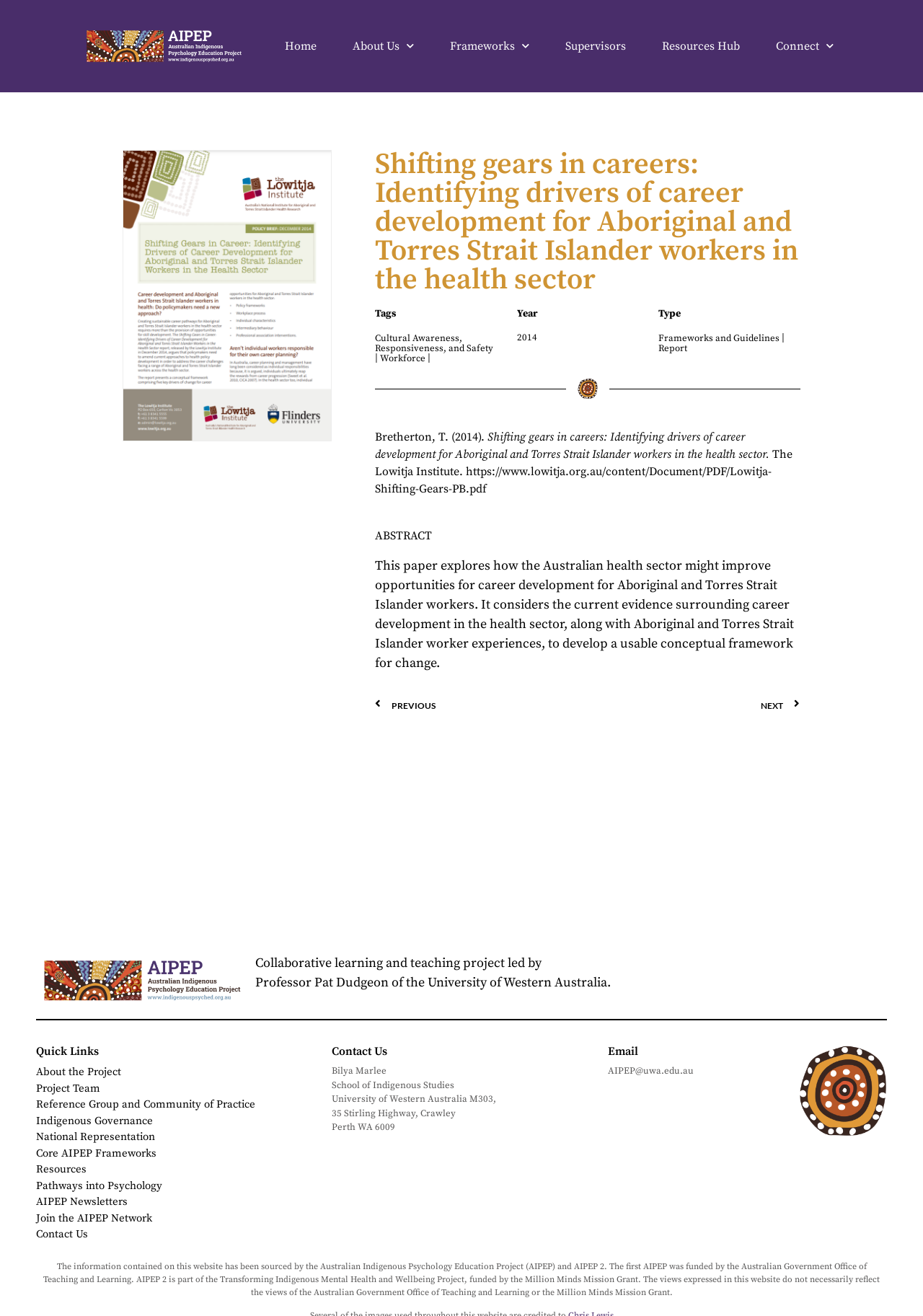Analyze the image and answer the question with as much detail as possible: 
What is the name of the university?

I found the name of the university by looking at the address of the project, which includes the 'University of Western Australia'.